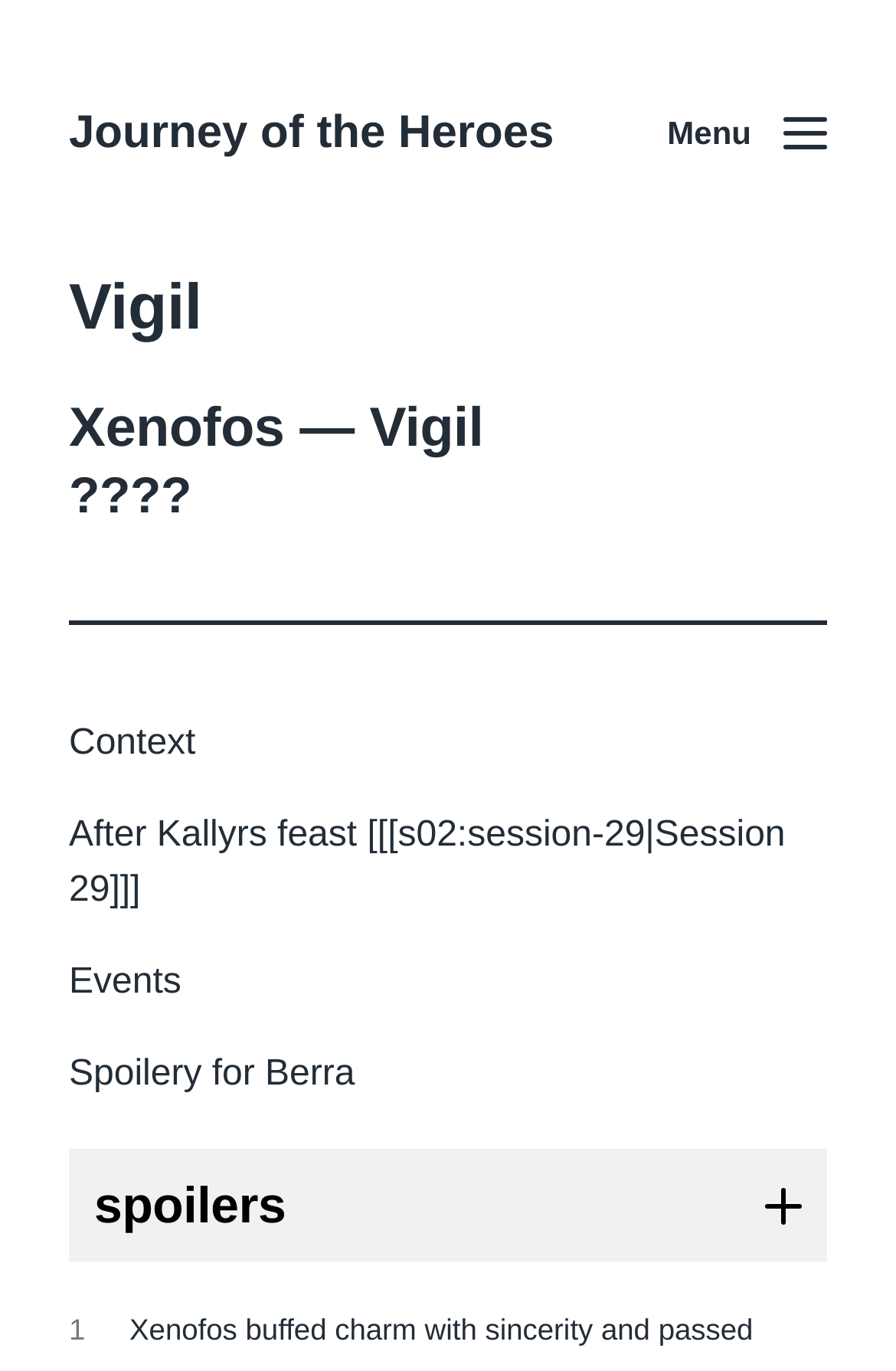Use a single word or phrase to answer the following:
What is the context of the text 'After Kallyrs feast'?

Session 29